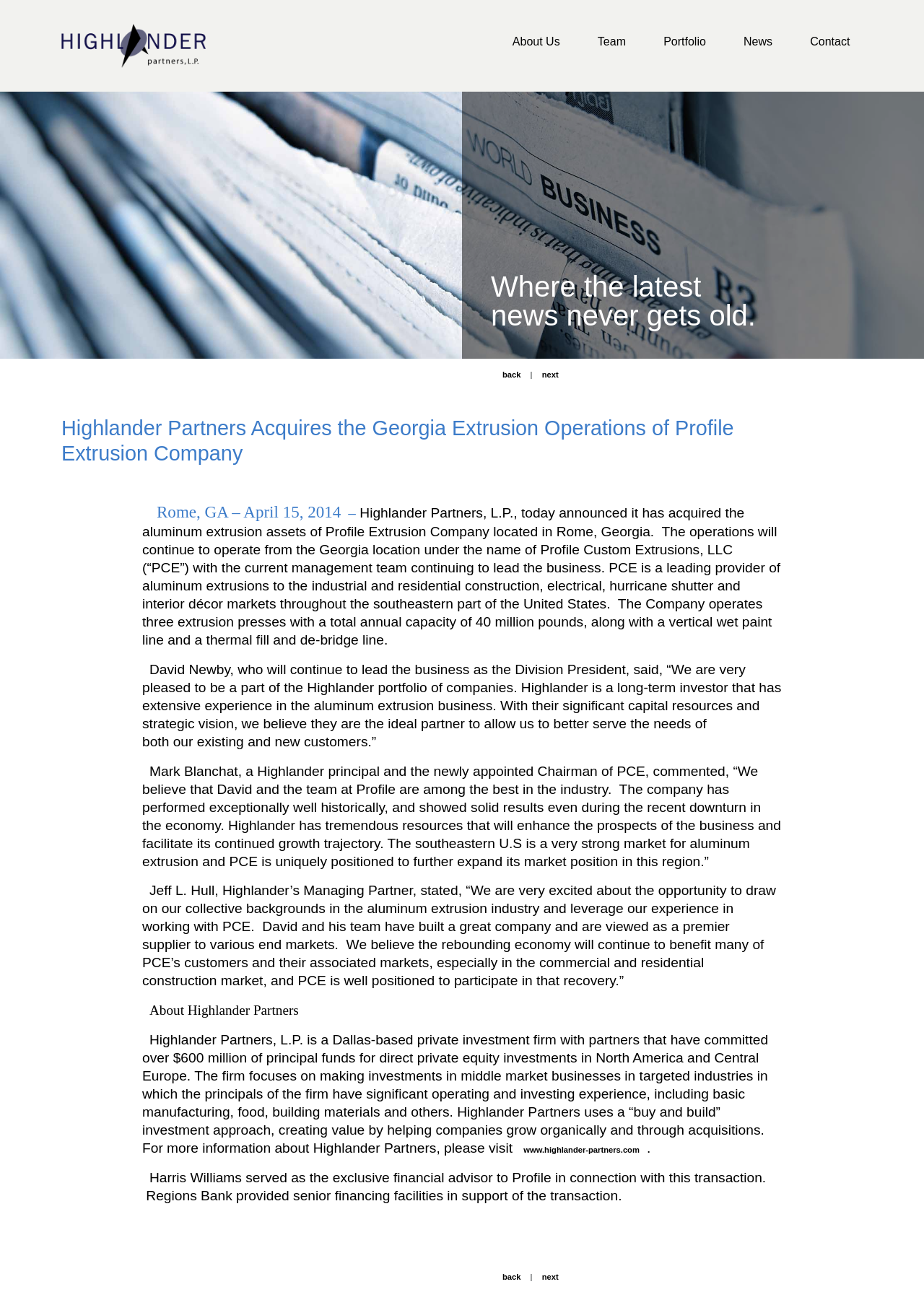How many extrusion presses does Profile Custom Extrusions operate?
Identify the answer in the screenshot and reply with a single word or phrase.

Three